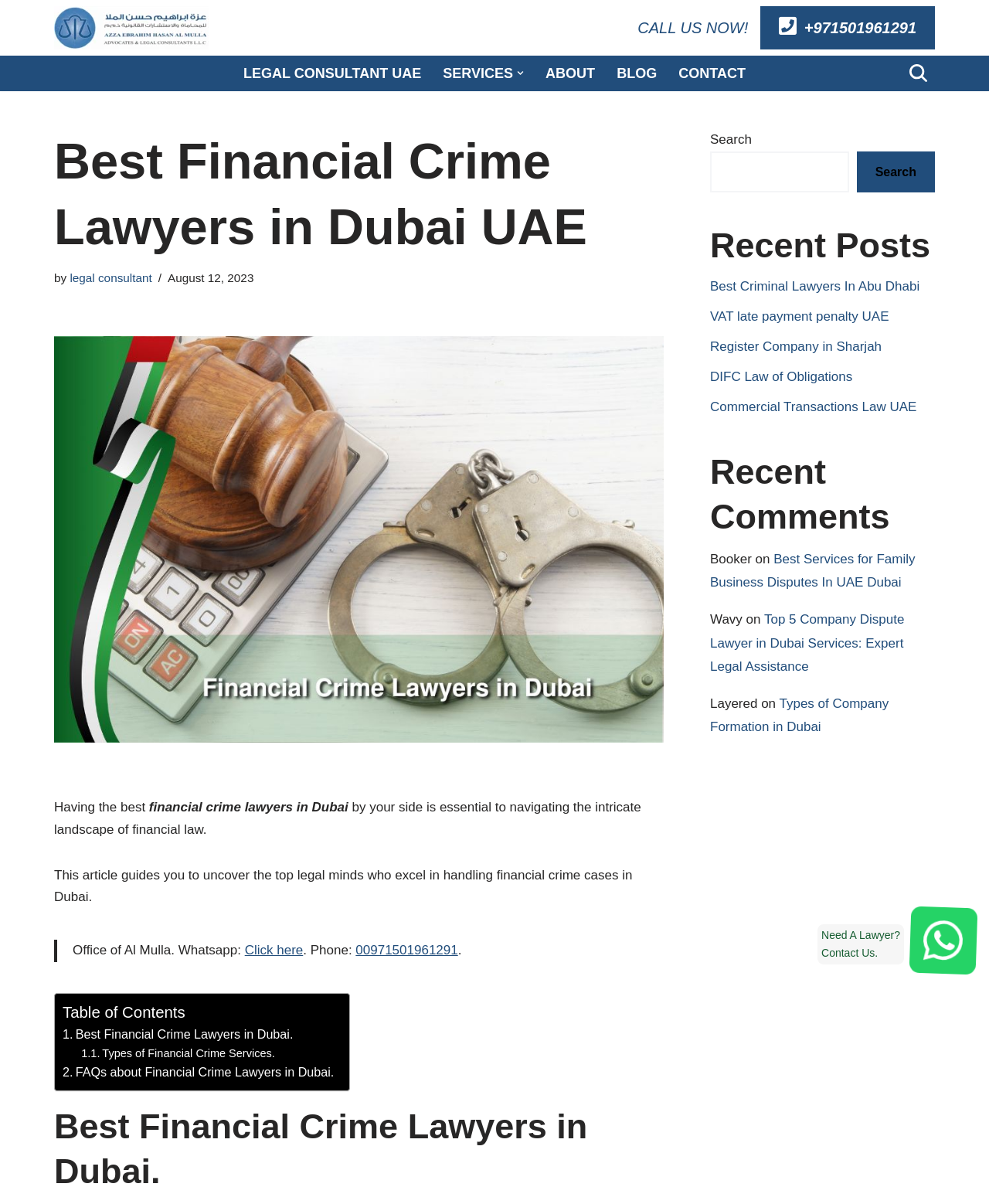Provide the bounding box coordinates of the section that needs to be clicked to accomplish the following instruction: "Search for something."

[0.92, 0.054, 0.938, 0.068]